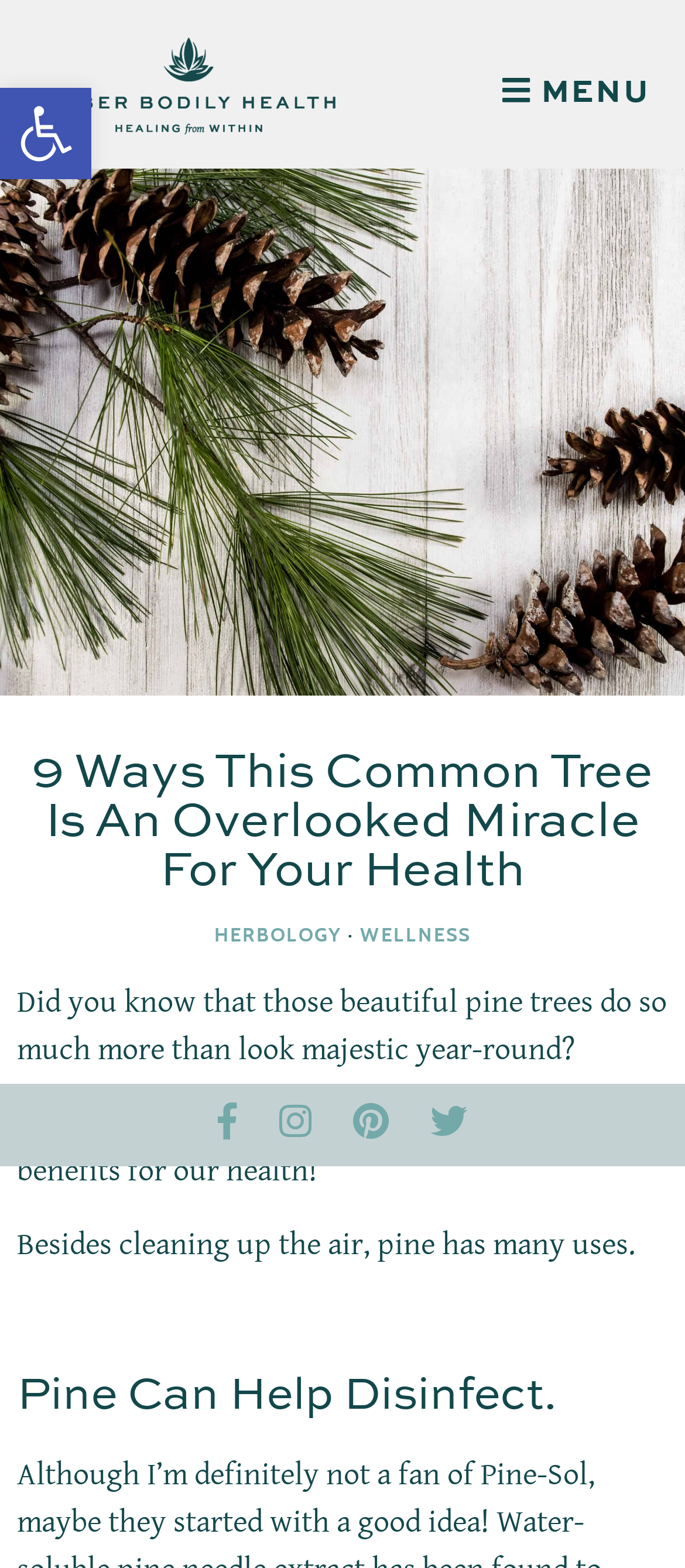Please identify the bounding box coordinates of the element's region that I should click in order to complete the following instruction: "Click on MENU". The bounding box coordinates consist of four float numbers between 0 and 1, i.e., [left, top, right, bottom].

[0.733, 0.047, 0.949, 0.072]